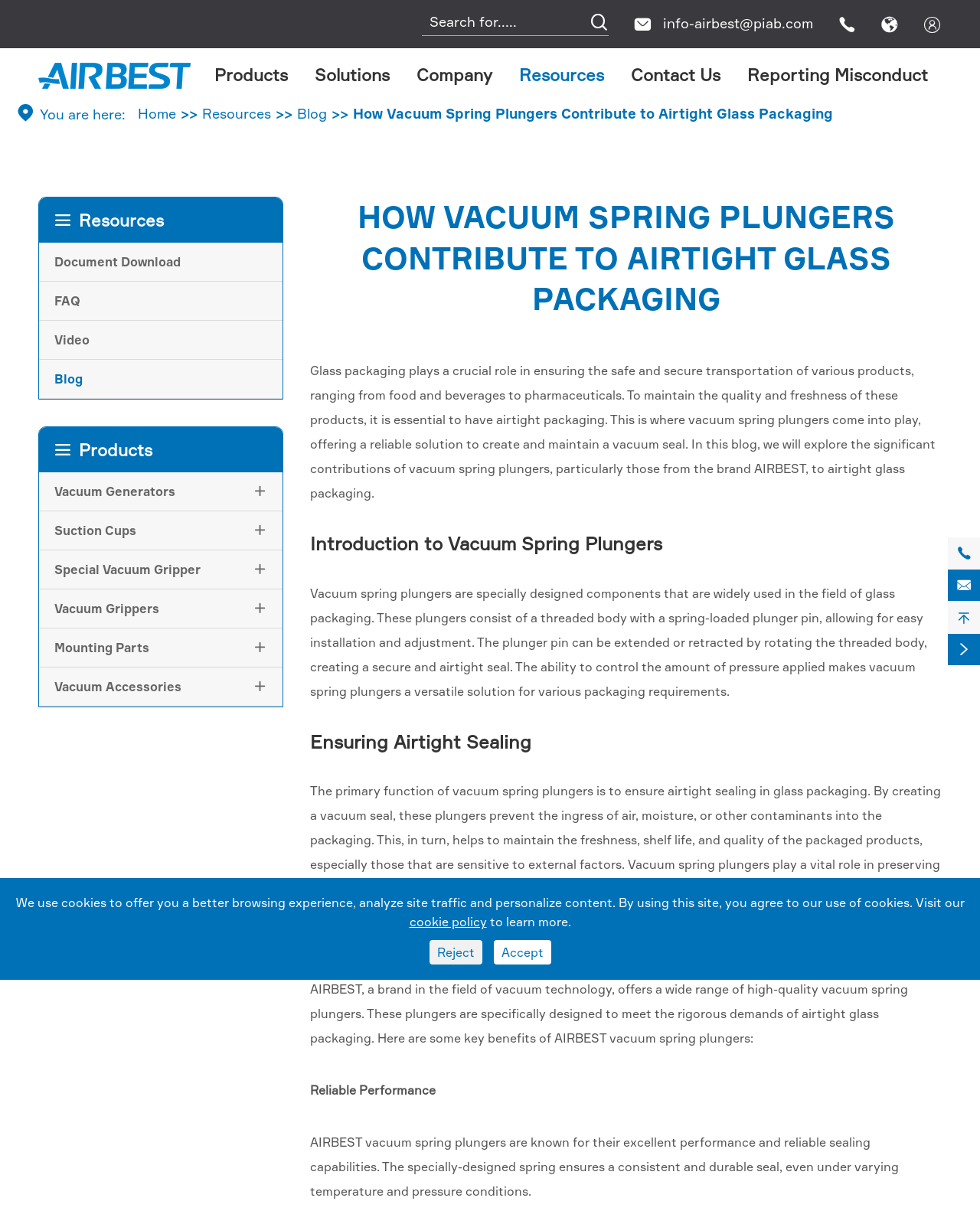Locate the bounding box coordinates of the clickable element to fulfill the following instruction: "Read the blog". Provide the coordinates as four float numbers between 0 and 1 in the format [left, top, right, bottom].

[0.36, 0.086, 0.85, 0.099]